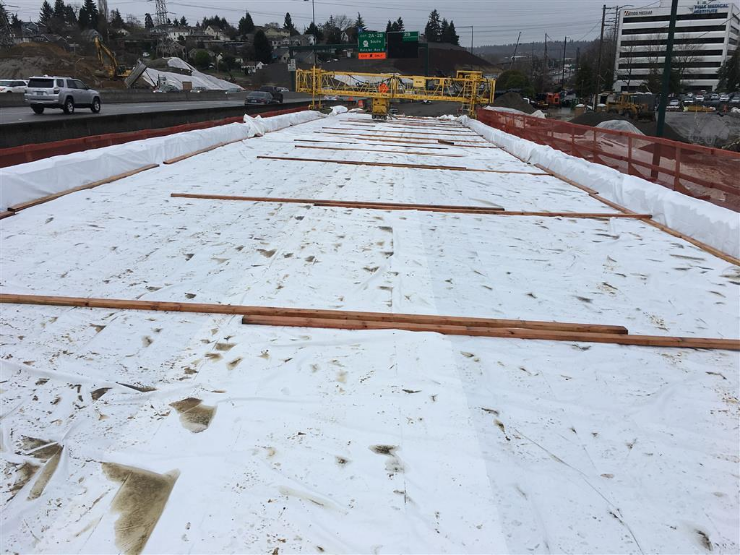Observe the image and answer the following question in detail: What is the purpose of the wooden planks?

The wooden planks are strategically placed along the surface, likely aiding in the curing process and minimizing exposure to elements, suggesting that their purpose is to facilitate the curing of the concrete.